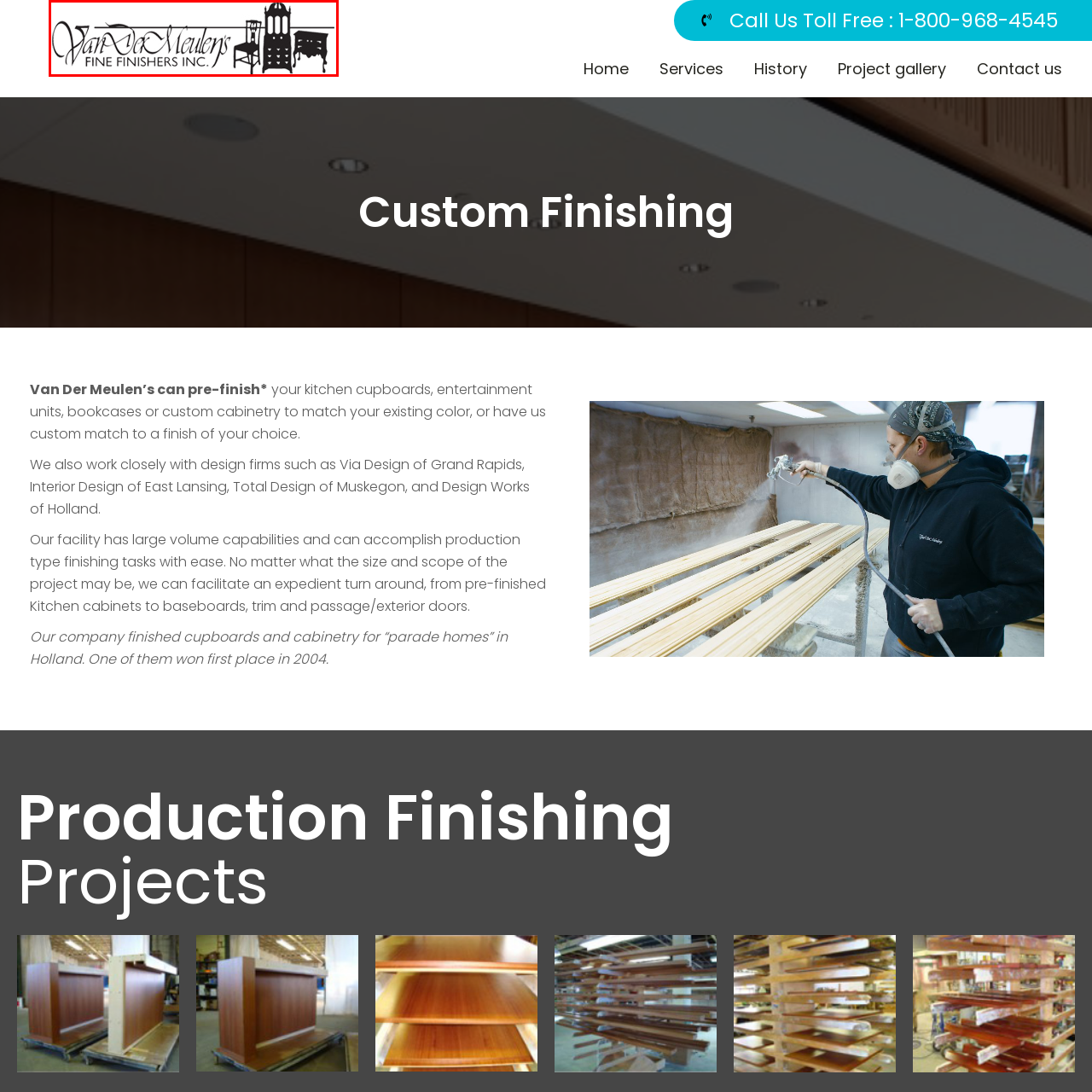Inspect the image within the red box and provide a detailed and thorough answer to the following question: What industry does Van Der Meulens Fine Finishers Inc. operate in?

The logo serves as a visual representation of the brand's commitment to excellence in the finishing industry, which suggests that Van Der Meulens Fine Finishers Inc. operates in this industry, providing high-quality custom cabinetry and interior finishes.